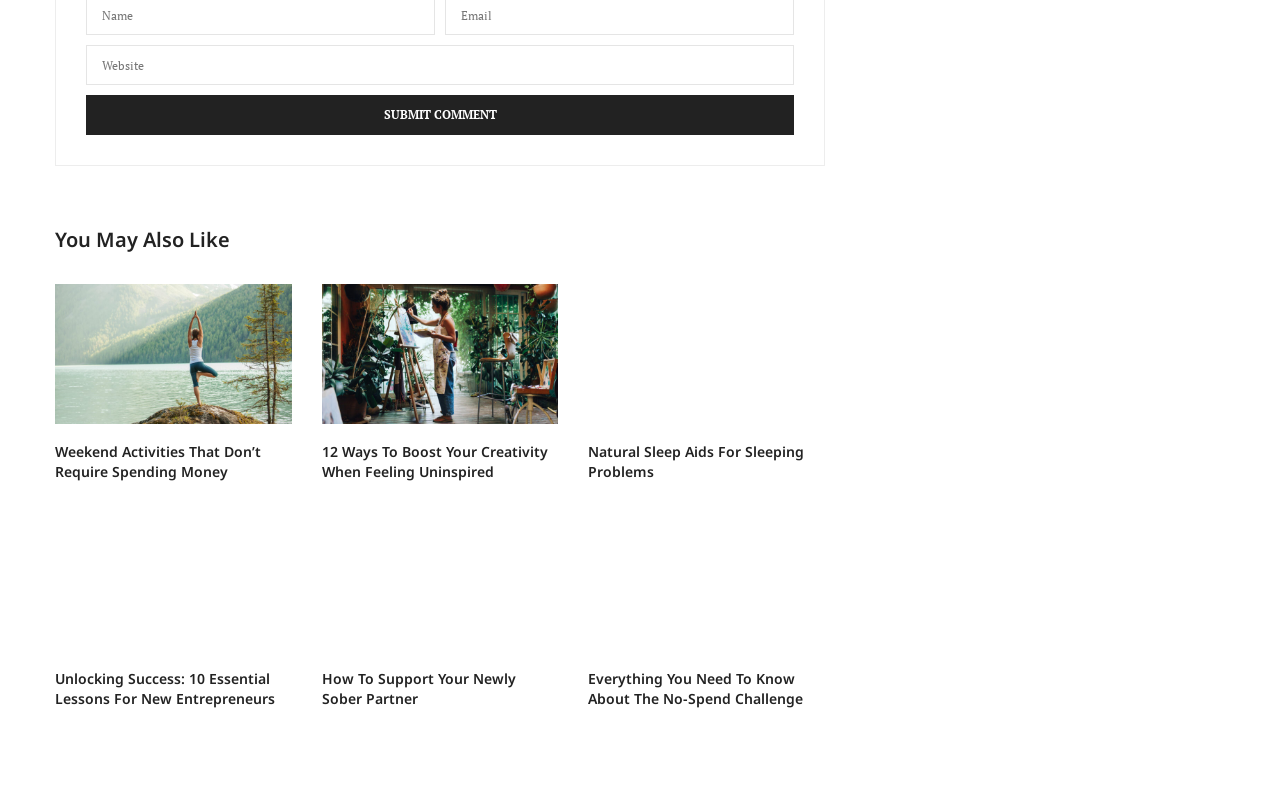What is the common theme among the article headings?
Examine the image closely and answer the question with as much detail as possible.

The article headings, such as 'Weekend Activities That Don’t Require Spending Money', '12 Ways to Boost Your Creativity When Feeling Uninspired', and 'Natural Sleep Aids for Sleeping Problems', suggest that the common theme among them is self-improvement and lifestyle, as they offer advice and tips for personal growth and well-being.